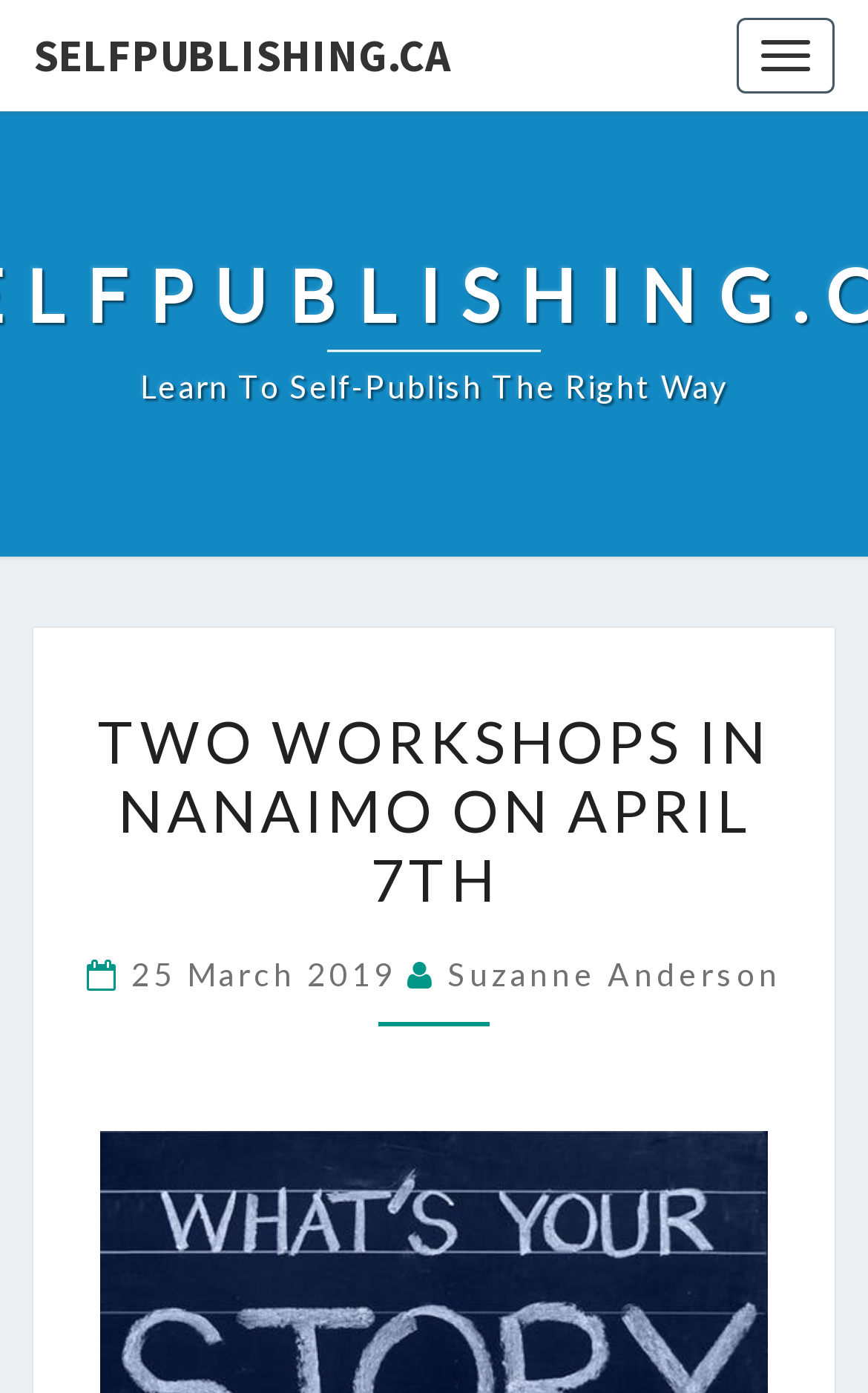Please provide the bounding box coordinates for the UI element as described: "25 March 2019". The coordinates must be four floats between 0 and 1, represented as [left, top, right, bottom].

[0.151, 0.685, 0.469, 0.712]